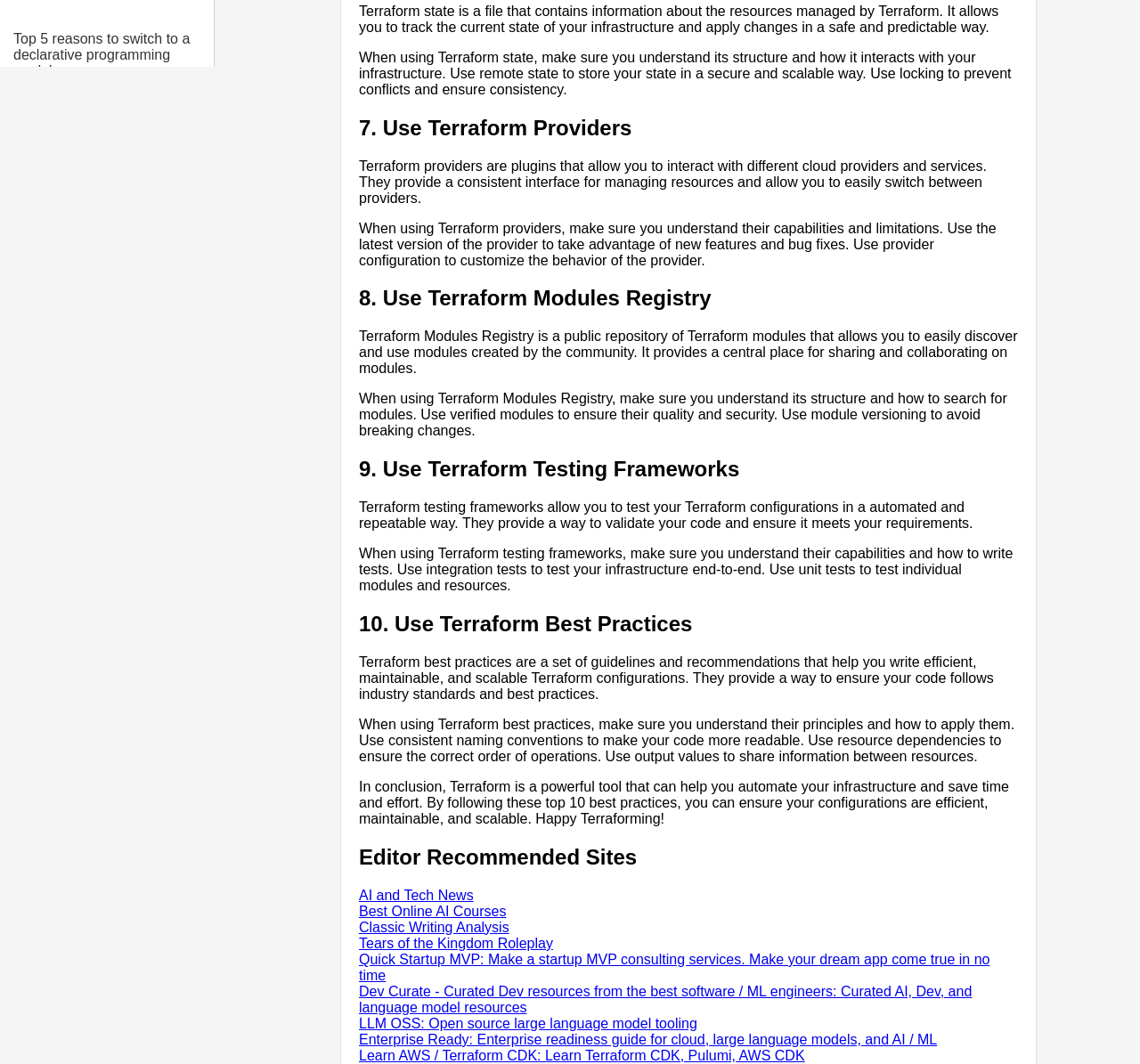Find the bounding box coordinates of the clickable element required to execute the following instruction: "Read about 'Terraform state'". Provide the coordinates as four float numbers between 0 and 1, i.e., [left, top, right, bottom].

[0.315, 0.003, 0.876, 0.032]